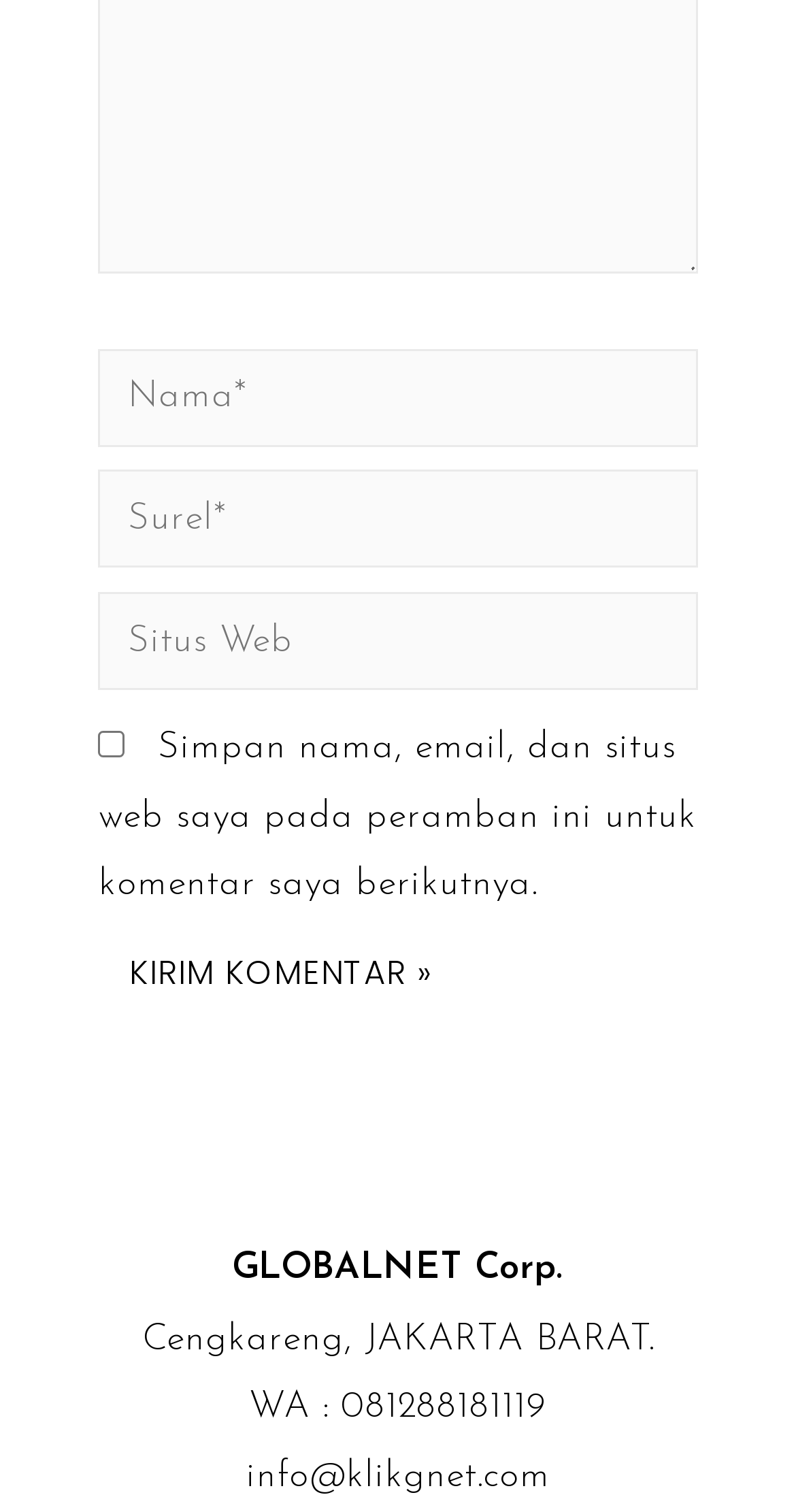Answer the following inquiry with a single word or phrase:
What is the contact email address?

info@klikgnet.com